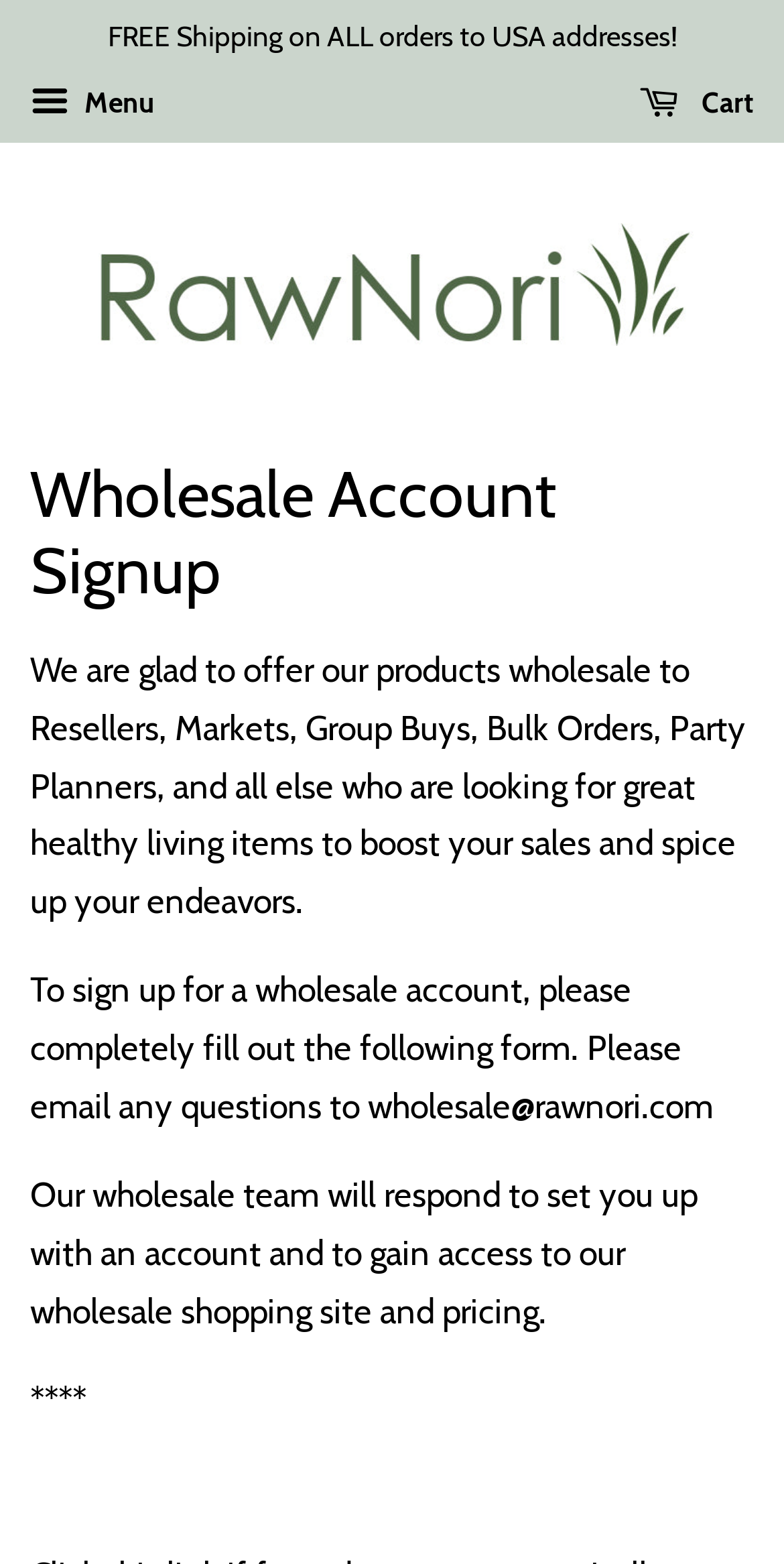Given the element description: "Cart 0", predict the bounding box coordinates of this UI element. The coordinates must be four float numbers between 0 and 1, given as [left, top, right, bottom].

[0.815, 0.046, 0.962, 0.089]